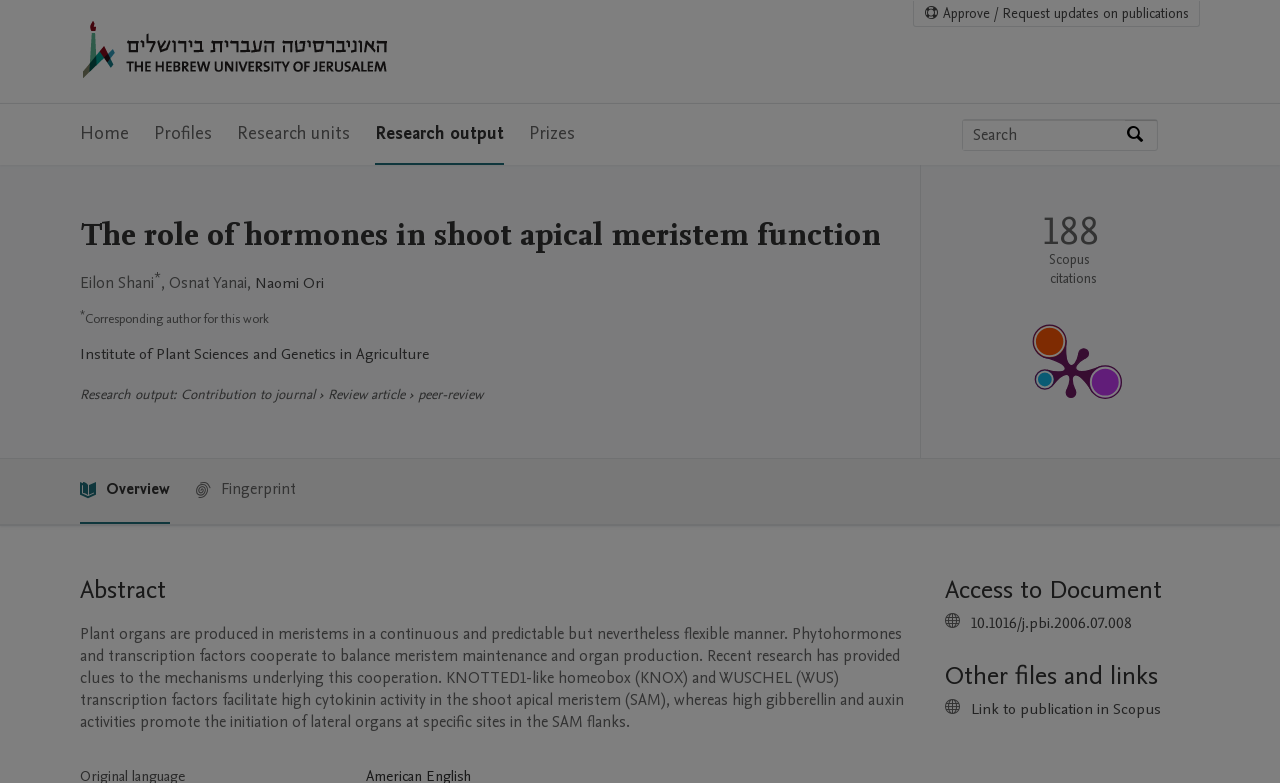Find the bounding box coordinates of the area to click in order to follow the instruction: "Search by expertise, name or affiliation".

[0.752, 0.153, 0.879, 0.192]